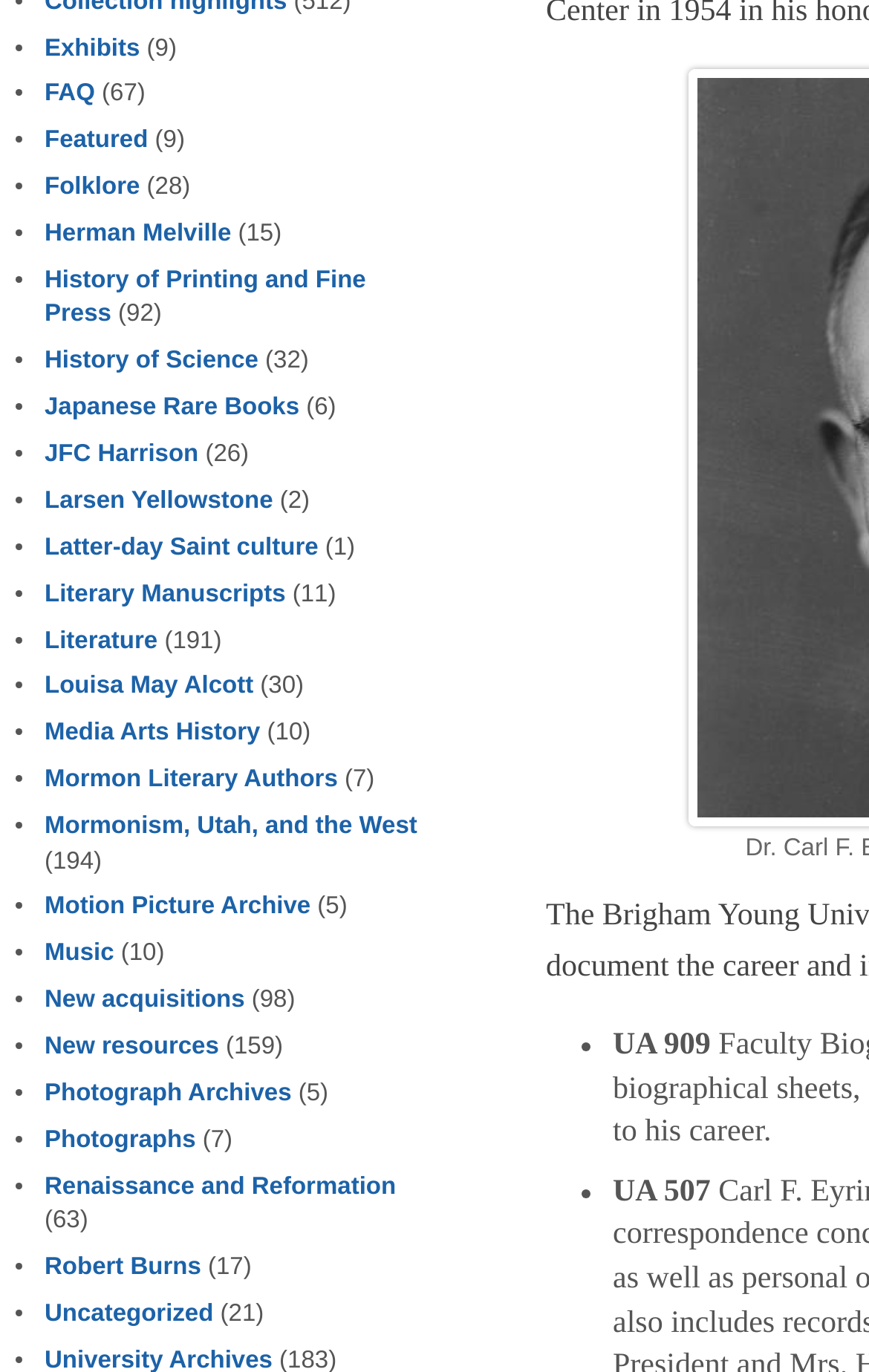Please specify the bounding box coordinates of the clickable section necessary to execute the following command: "Learn about Folklore".

[0.051, 0.127, 0.161, 0.146]